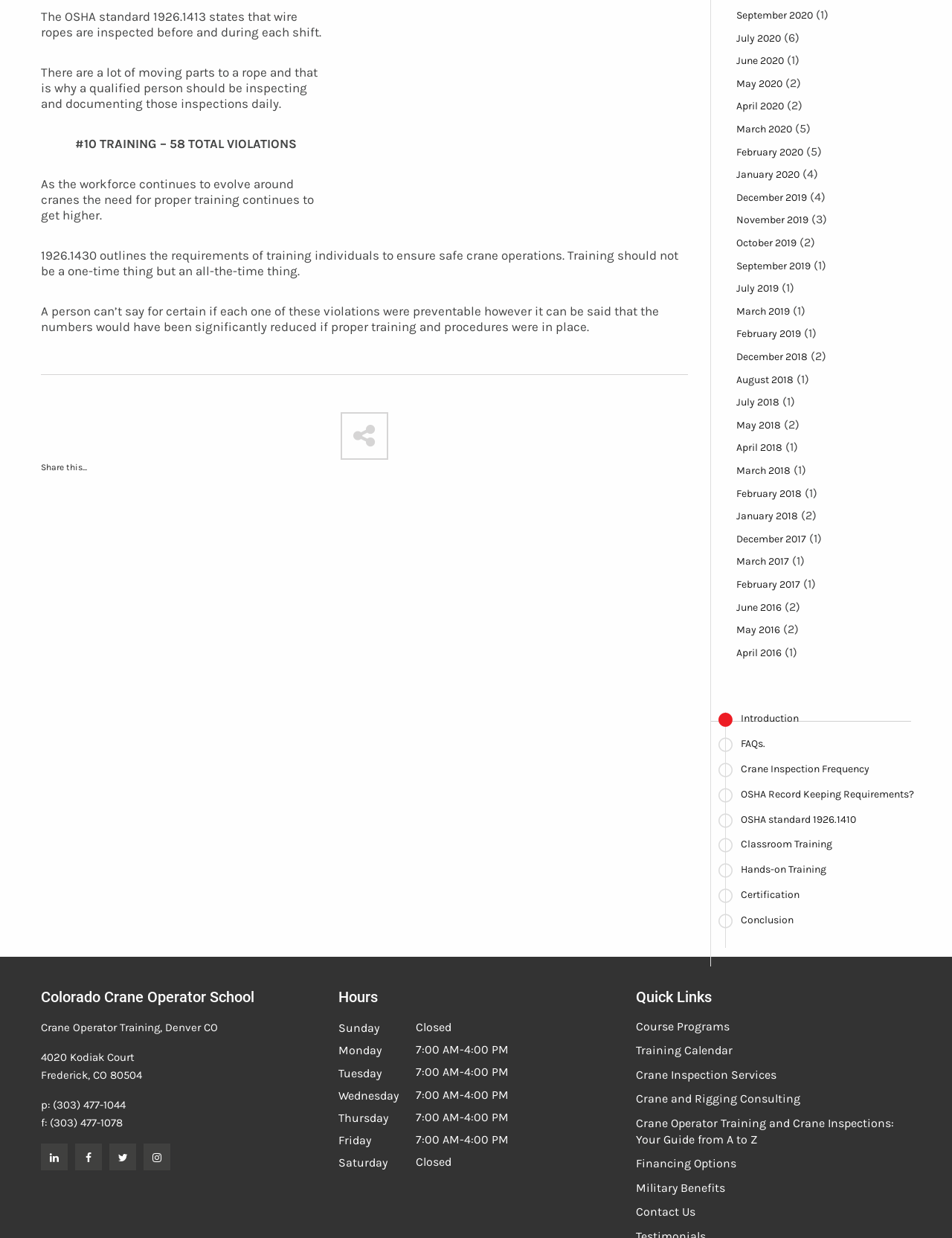Please determine the bounding box coordinates of the clickable area required to carry out the following instruction: "View September 2020". The coordinates must be four float numbers between 0 and 1, represented as [left, top, right, bottom].

[0.773, 0.007, 0.854, 0.017]